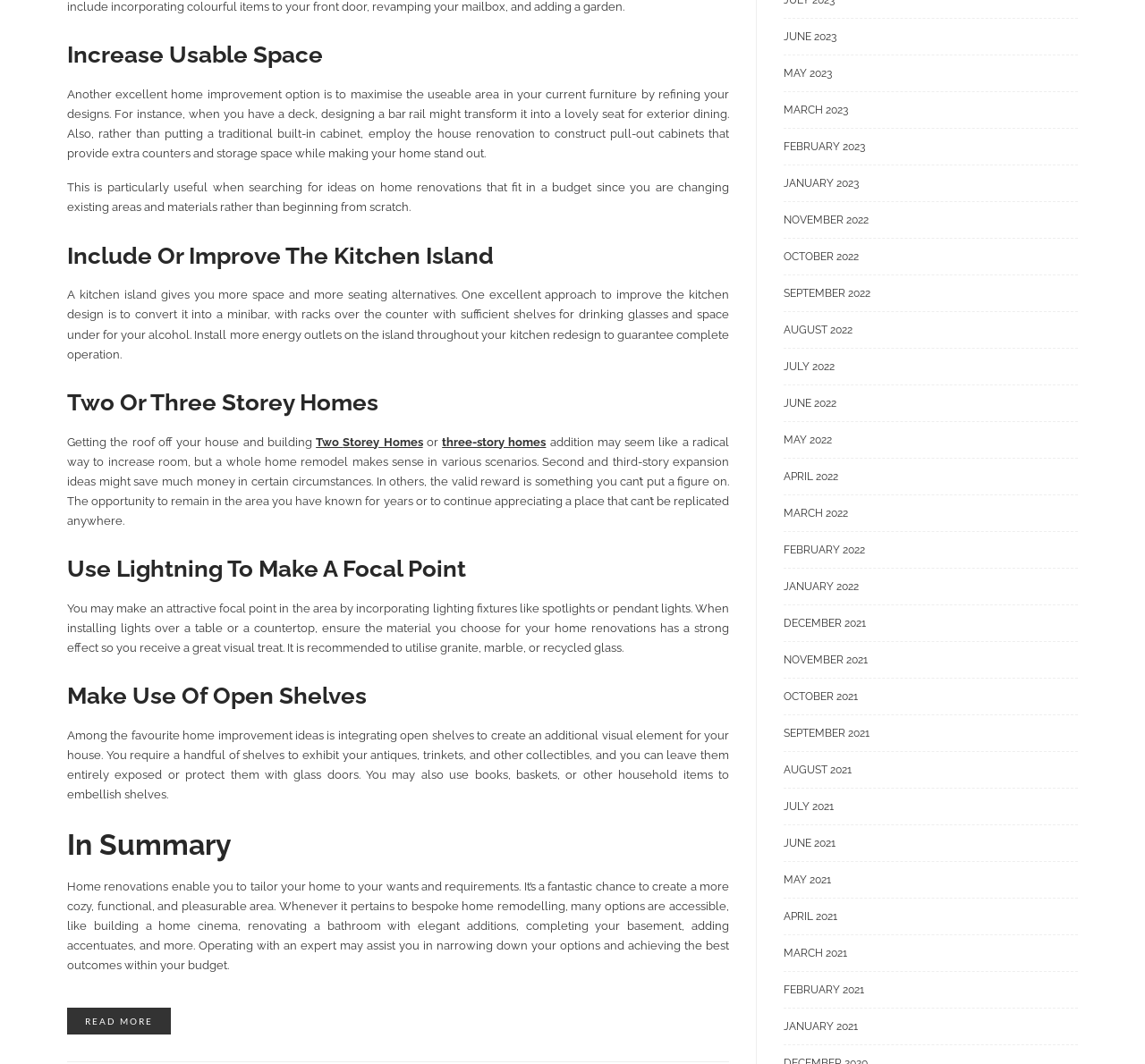Please identify the bounding box coordinates of the element that needs to be clicked to execute the following command: "Explore 'Two Storey Homes'". Provide the bounding box using four float numbers between 0 and 1, formatted as [left, top, right, bottom].

[0.276, 0.409, 0.369, 0.421]